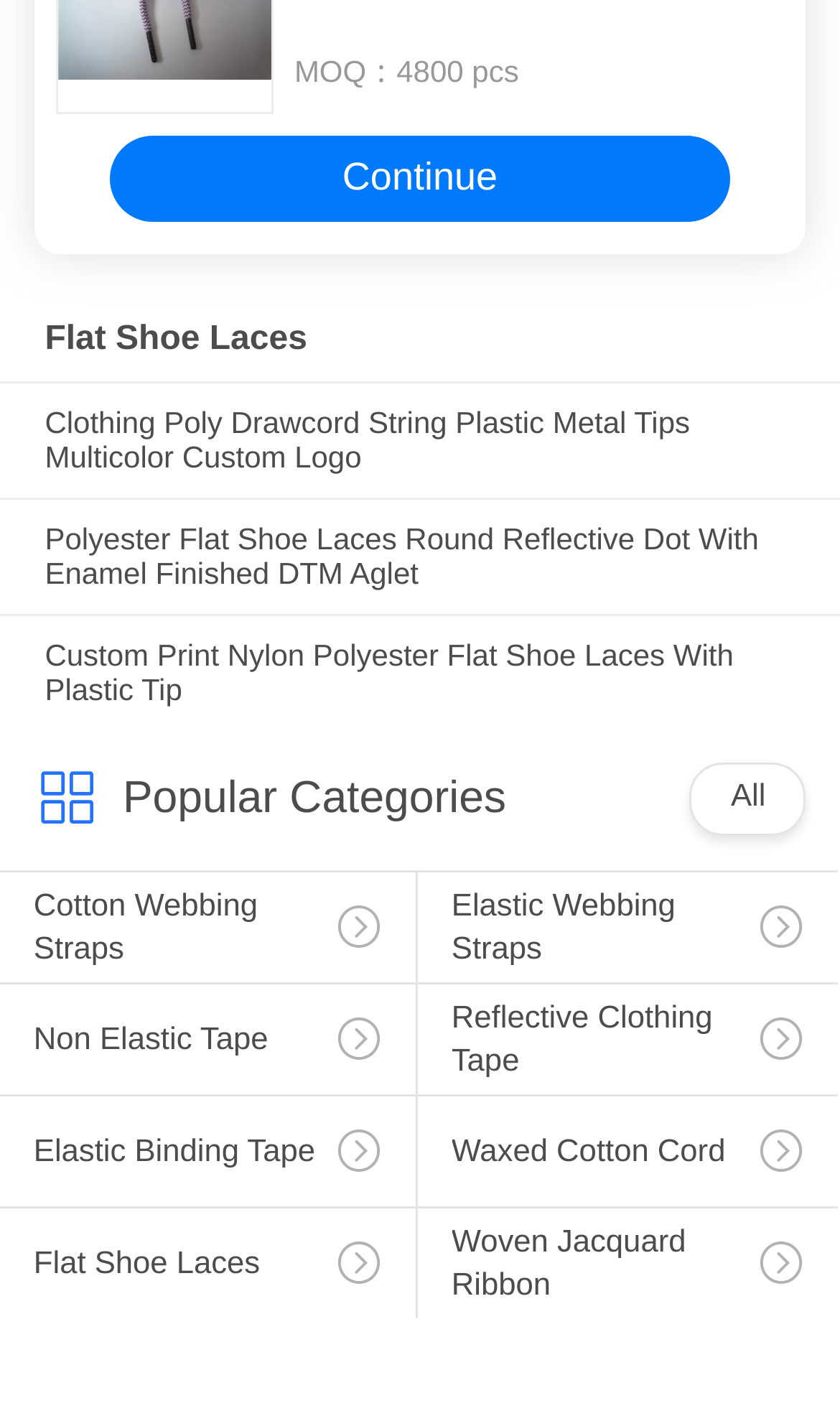Please reply to the following question using a single word or phrase: 
What is the last product category listed?

Woven Jacquard Ribbon